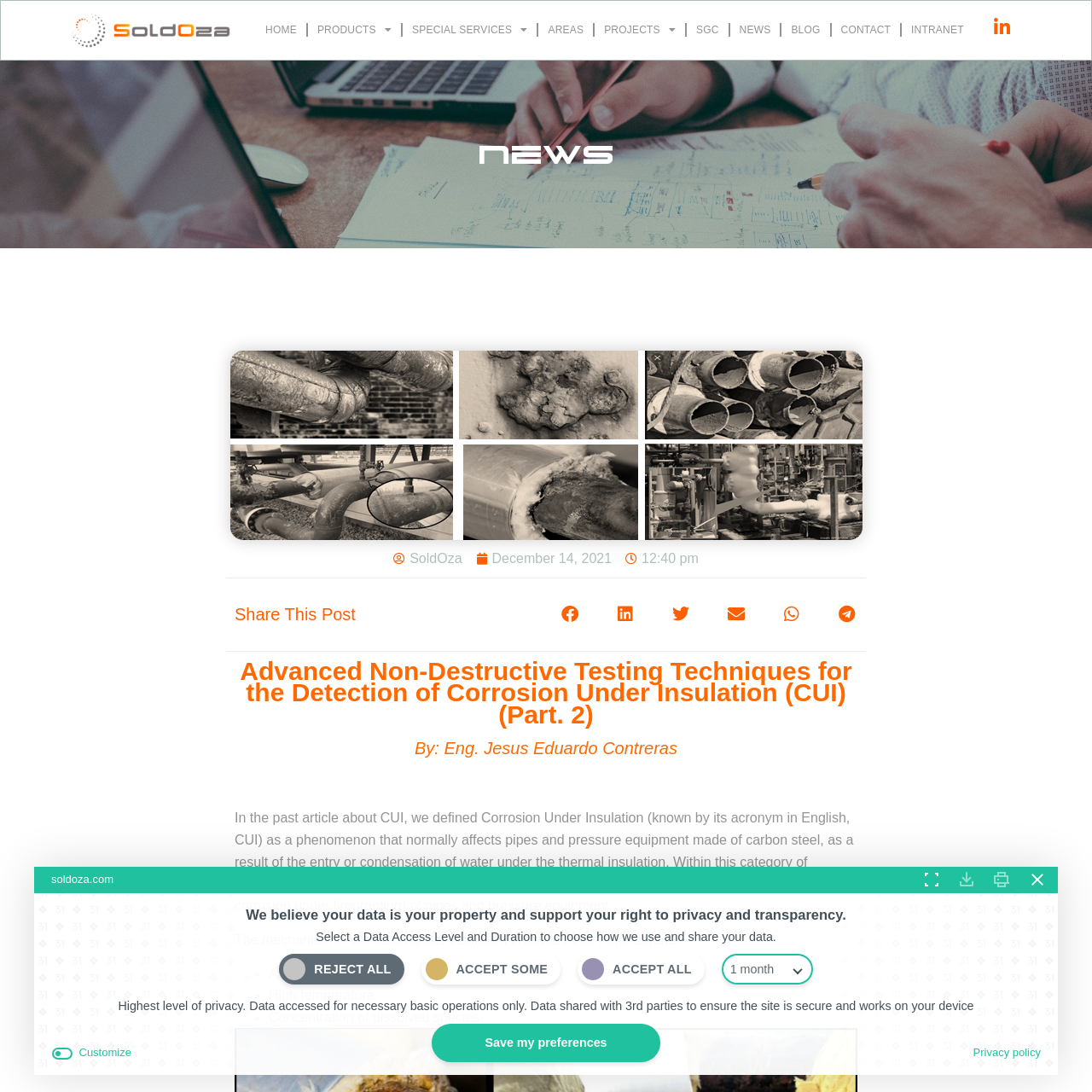Identify the bounding box coordinates for the element you need to click to achieve the following task: "Click on the CONTACT link". The coordinates must be four float values ranging from 0 to 1, formatted as [left, top, right, bottom].

[0.761, 0.01, 0.824, 0.046]